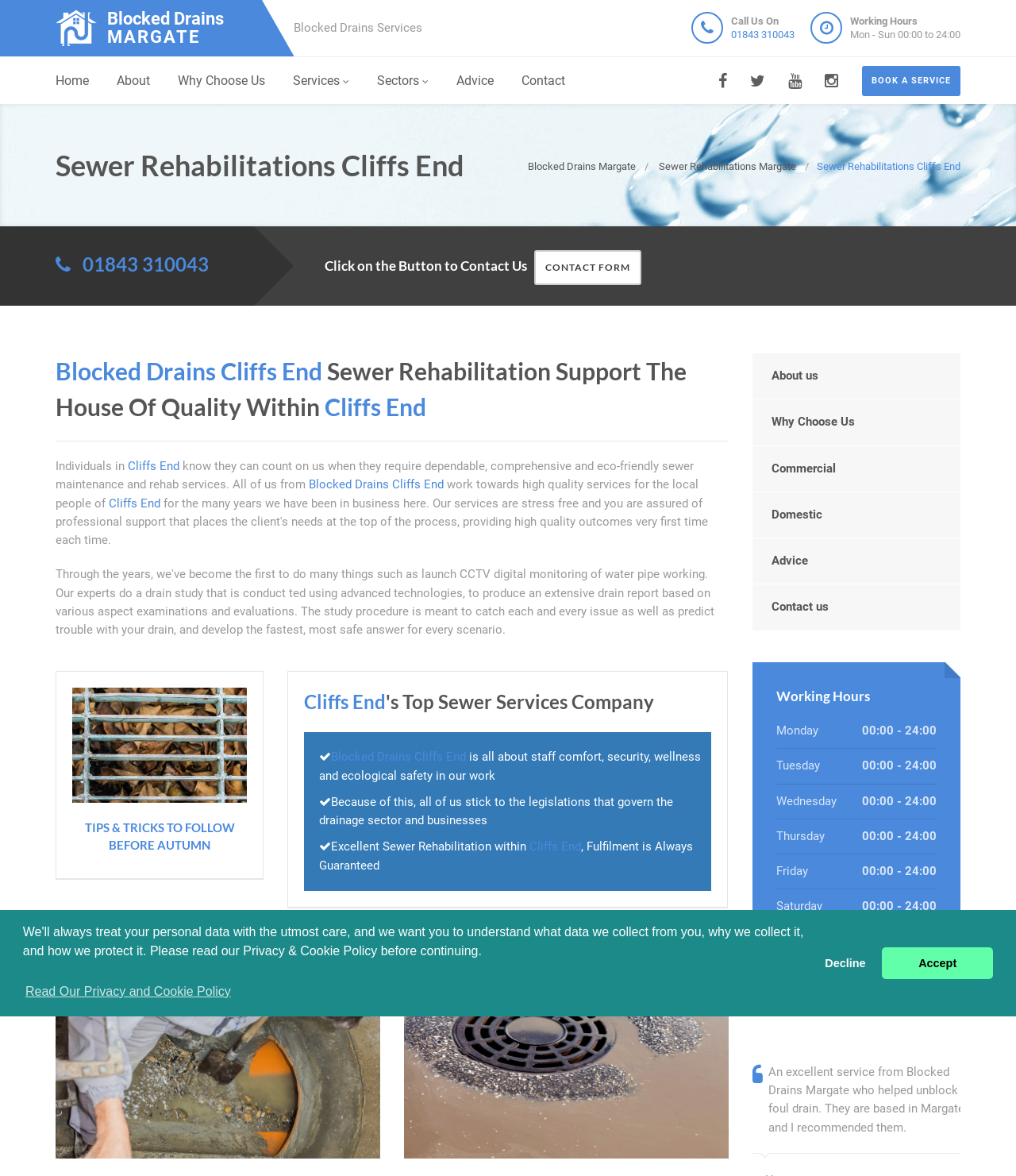Identify the bounding box coordinates of the region that should be clicked to execute the following instruction: "Click on the BOOK A SERVICE button".

[0.848, 0.056, 0.945, 0.081]